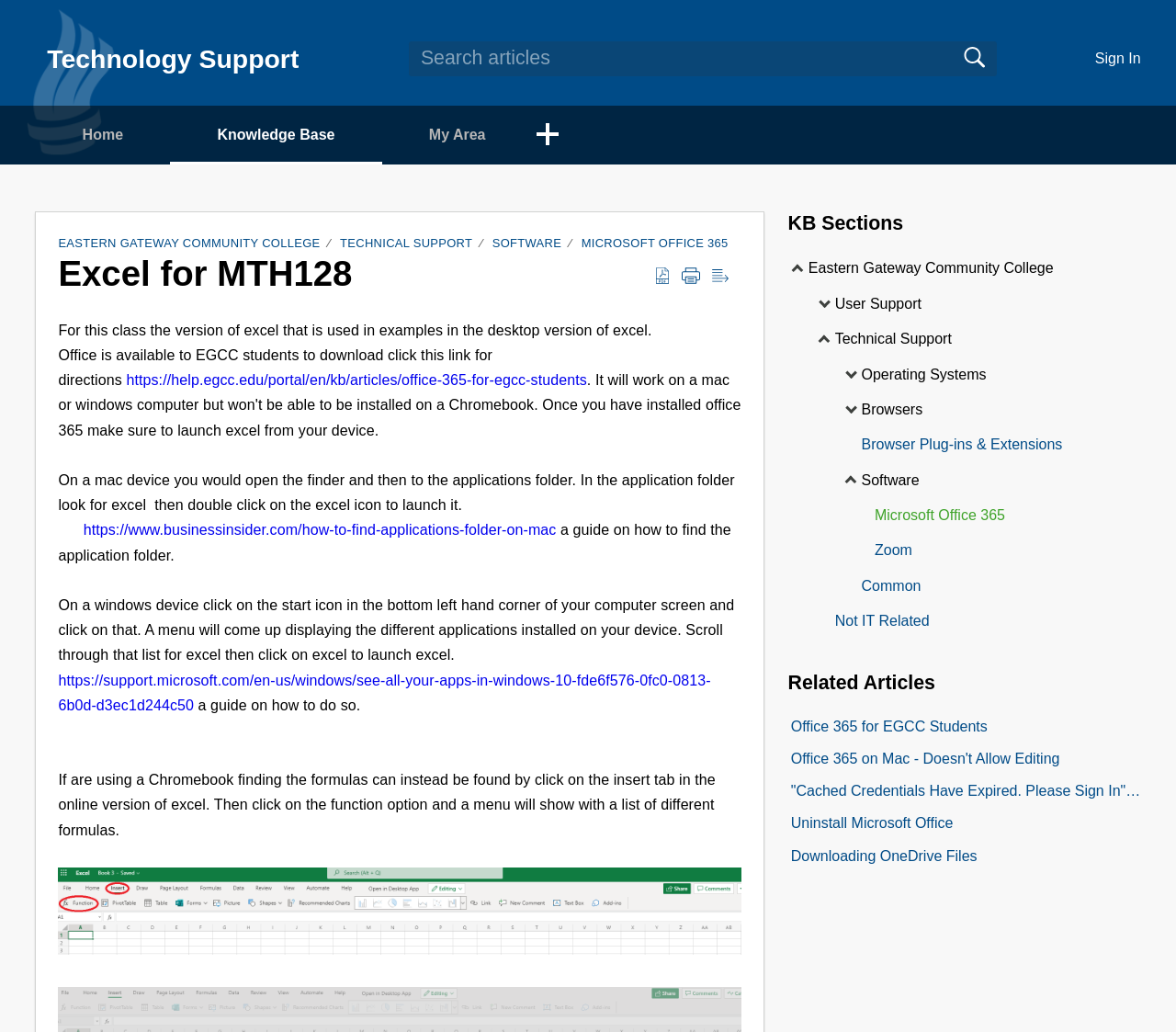Locate the bounding box coordinates of the area where you should click to accomplish the instruction: "Download as PDF".

[0.556, 0.257, 0.57, 0.279]